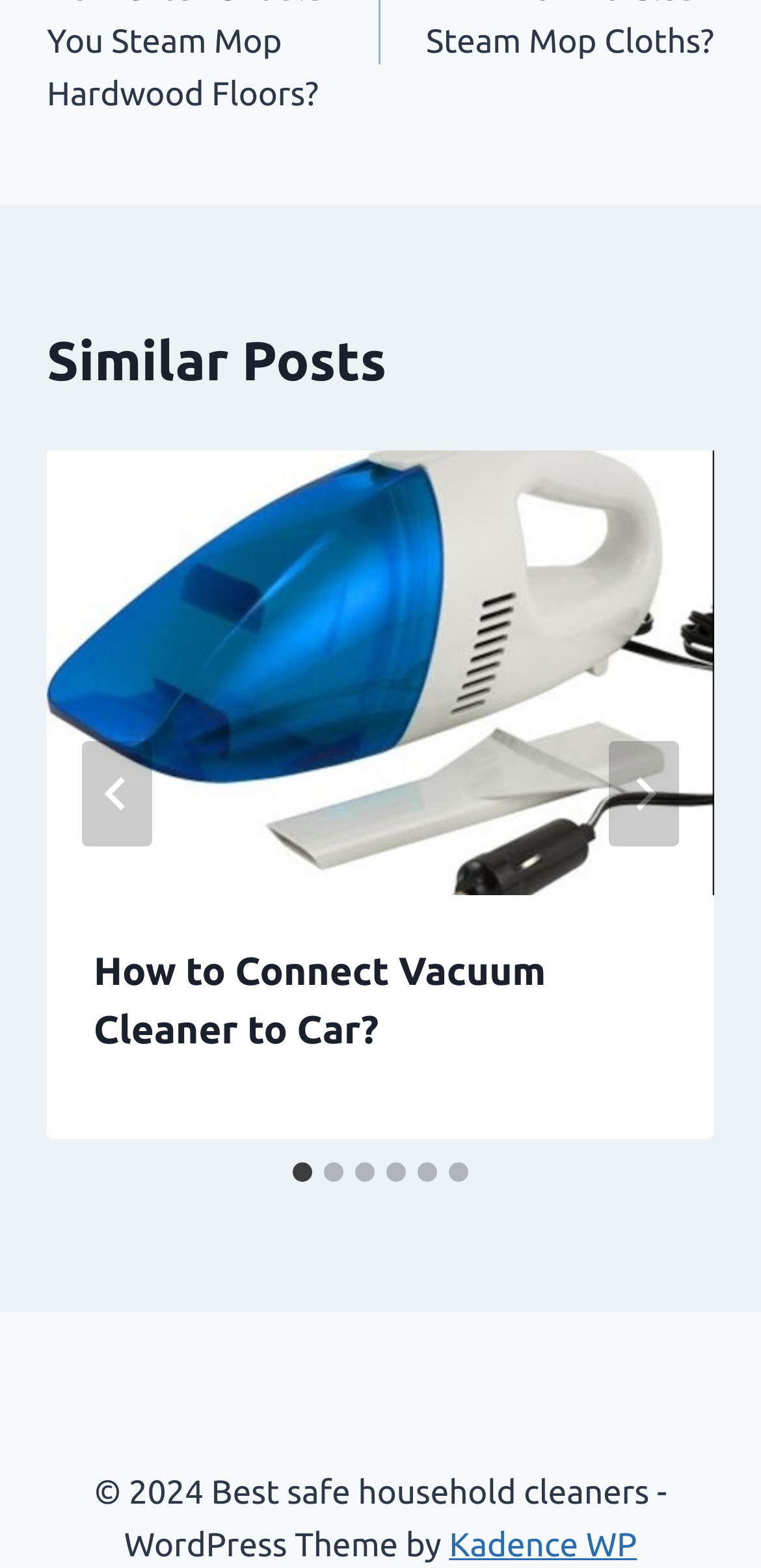Determine the bounding box coordinates for the area that needs to be clicked to fulfill this task: "View post details". The coordinates must be given as four float numbers between 0 and 1, i.e., [left, top, right, bottom].

[0.123, 0.604, 0.717, 0.67]